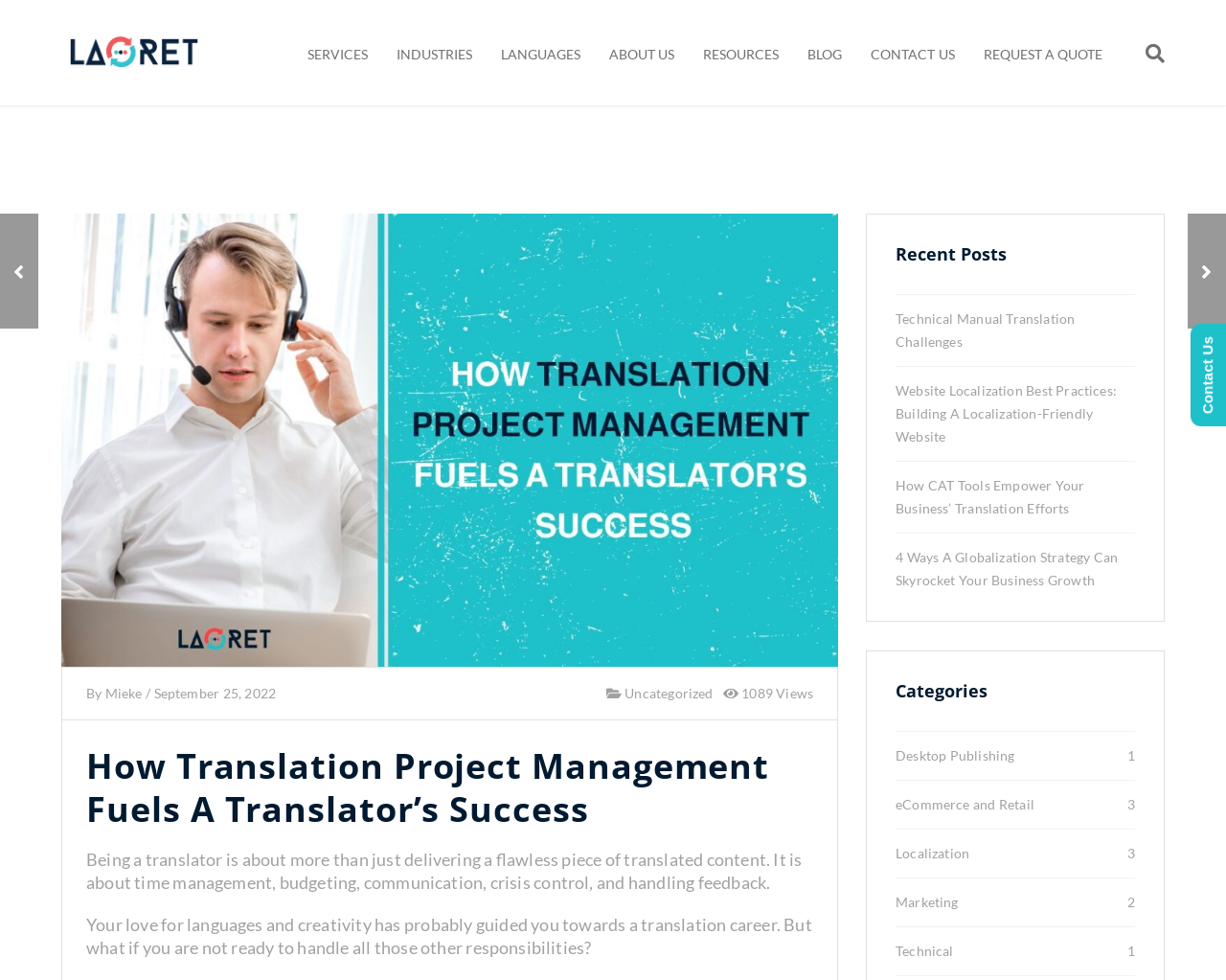Please indicate the bounding box coordinates of the element's region to be clicked to achieve the instruction: "Read the blog post 'Software Localization: 5 Crucial Challenges Resolved!' ". Provide the coordinates as four float numbers between 0 and 1, i.e., [left, top, right, bottom].

[0.0, 0.217, 0.031, 0.335]